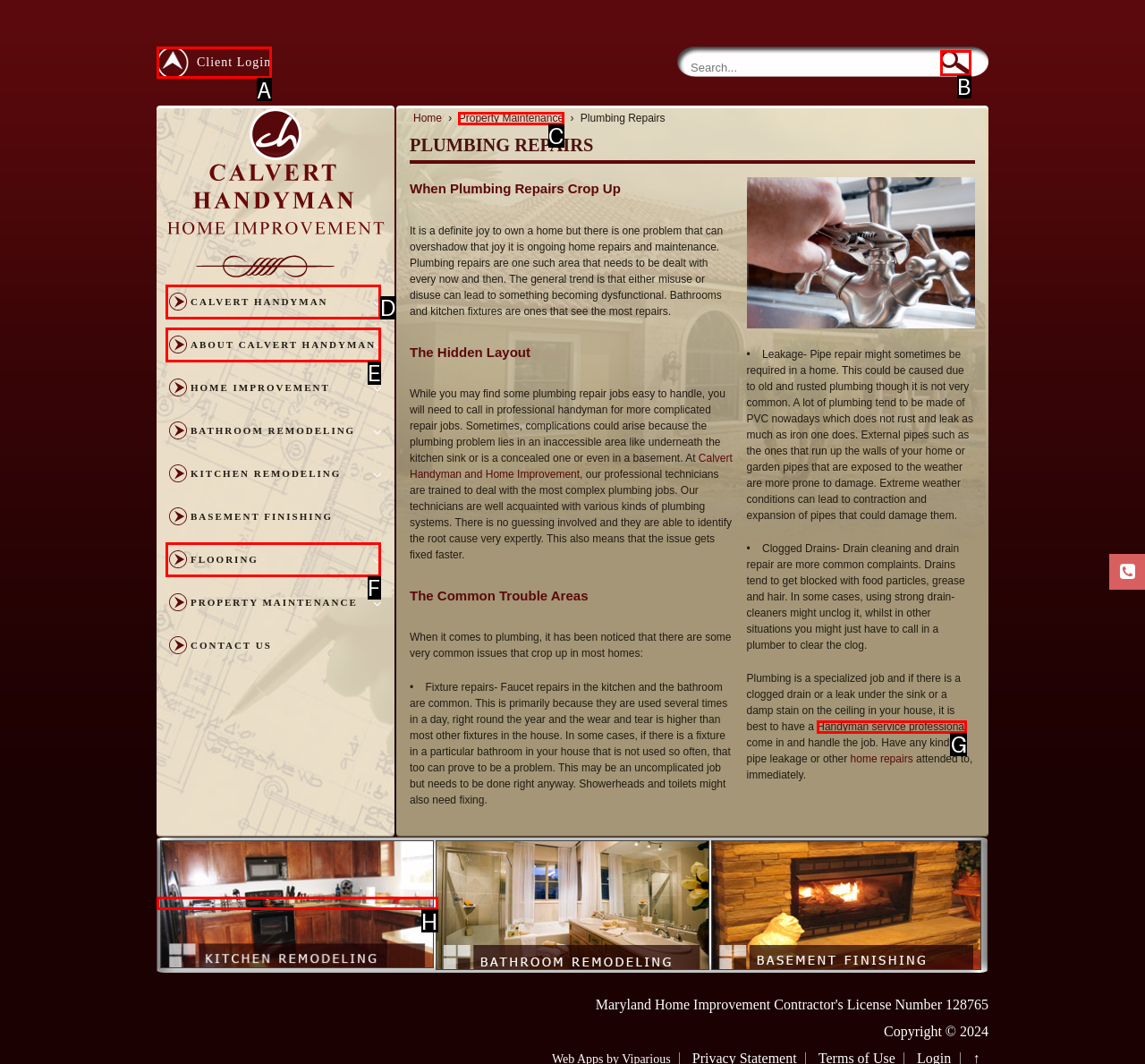To achieve the task: Click on Client Login, indicate the letter of the correct choice from the provided options.

A